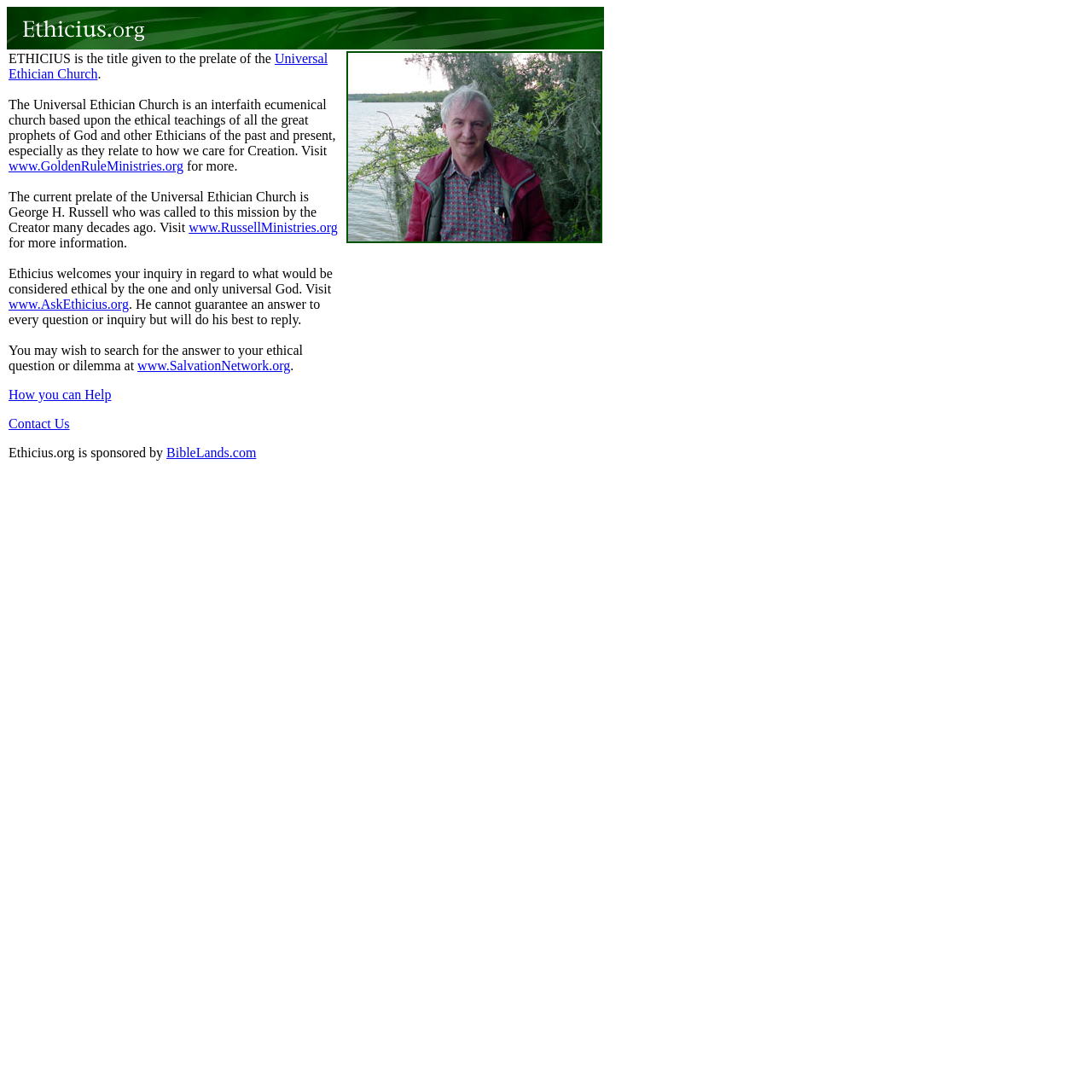For the following element description, predict the bounding box coordinates in the format (top-left x, top-left y, bottom-right x, bottom-right y). All values should be floating point numbers between 0 and 1. Description: Universal Ethician Church

[0.008, 0.047, 0.3, 0.074]